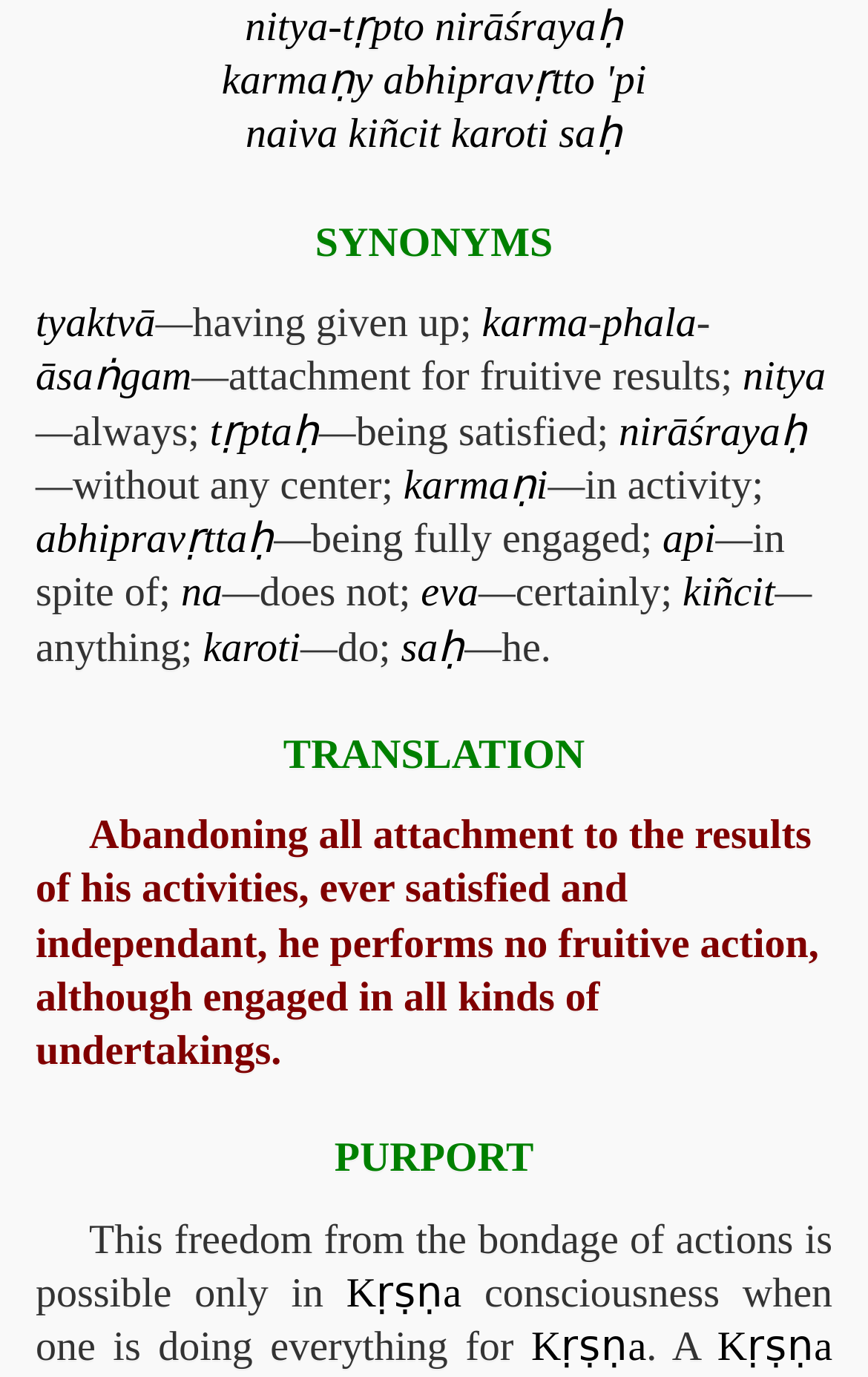Using the element description: "karoti", determine the bounding box coordinates for the specified UI element. The coordinates should be four float numbers between 0 and 1, [left, top, right, bottom].

[0.234, 0.454, 0.346, 0.488]